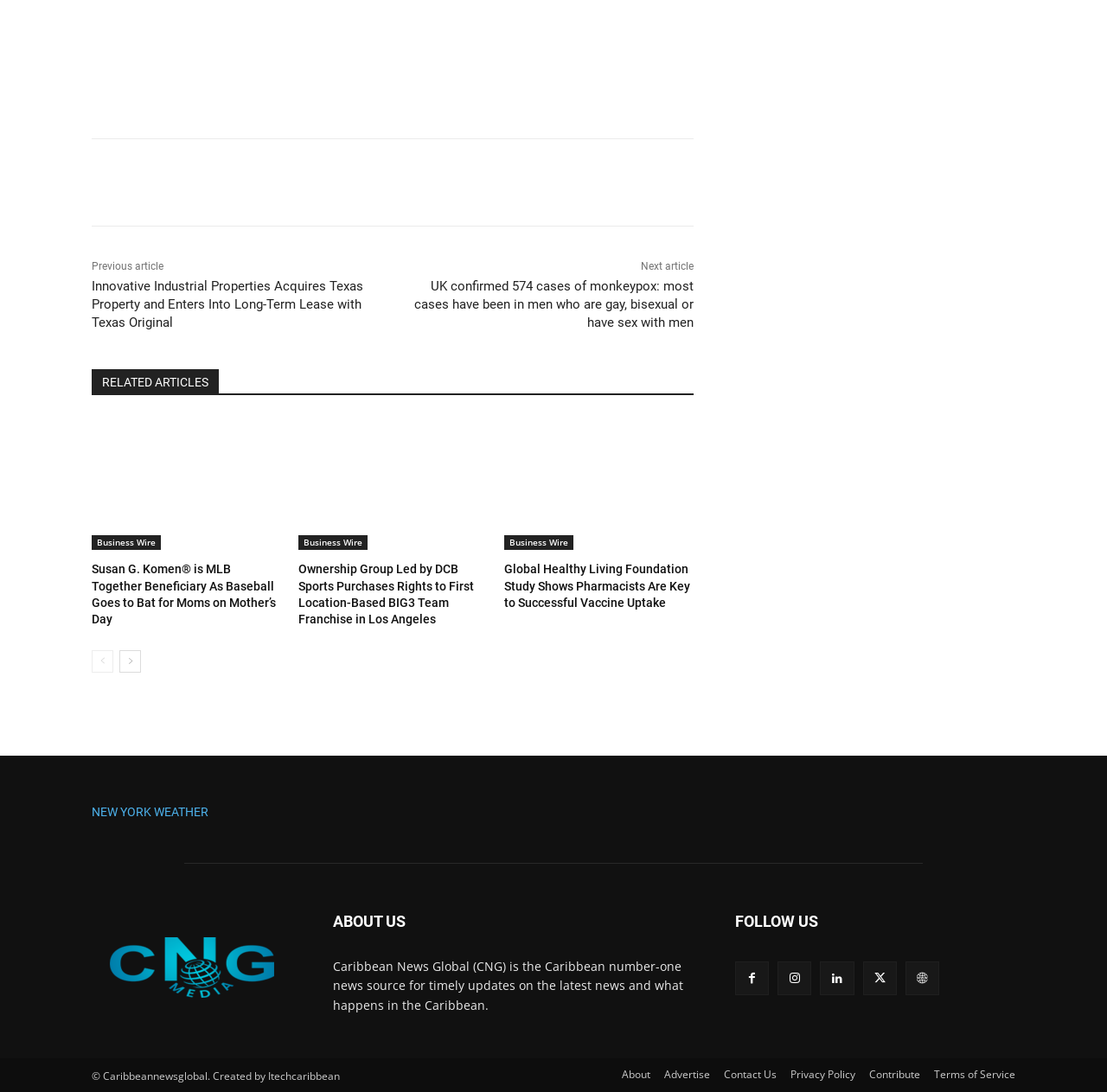What is the topic of the first article?
Use the screenshot to answer the question with a single word or phrase.

Innovative Industrial Properties